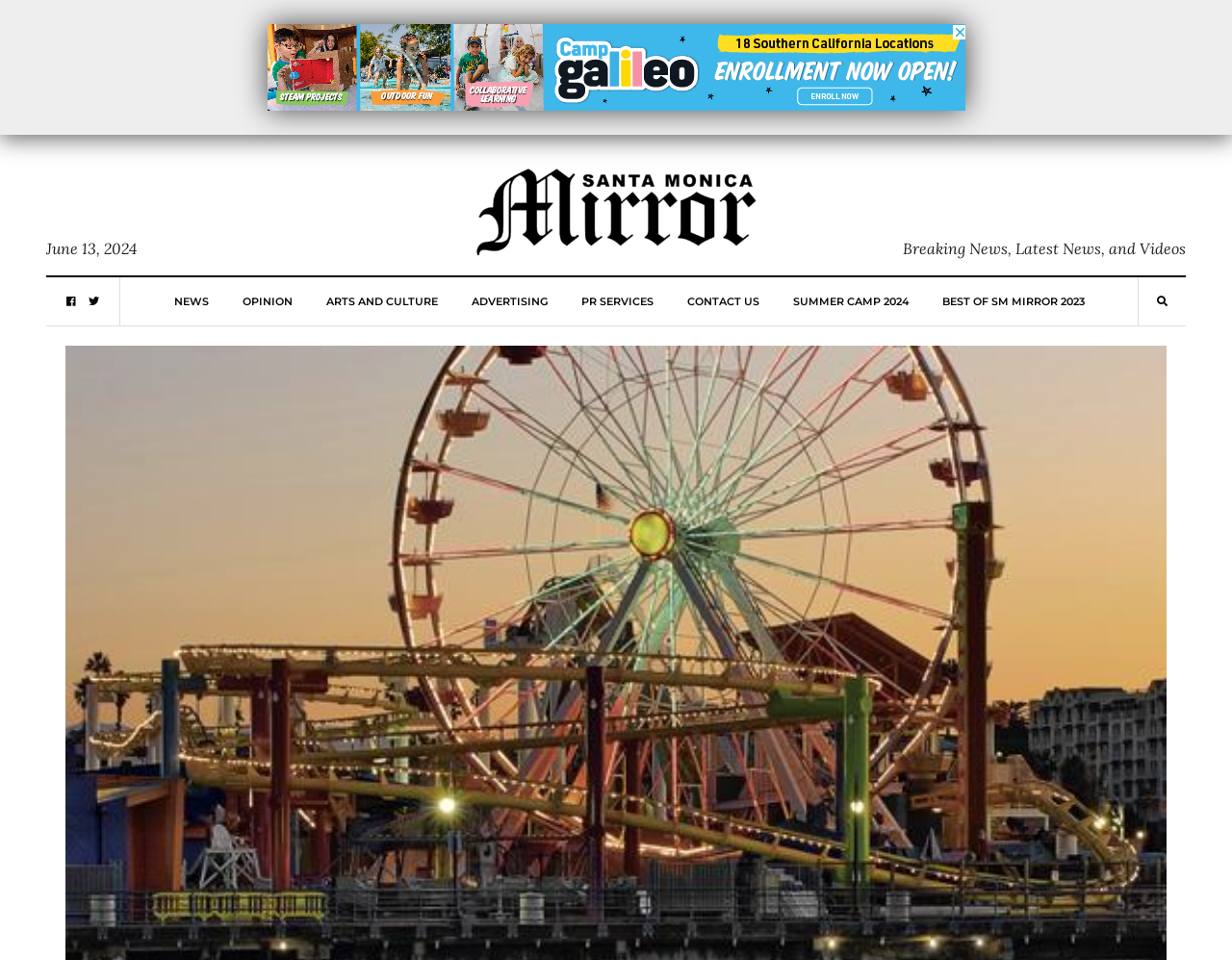What is the name of the mirror mentioned on the webpage?
Relying on the image, give a concise answer in one word or a brief phrase.

SM Mirror